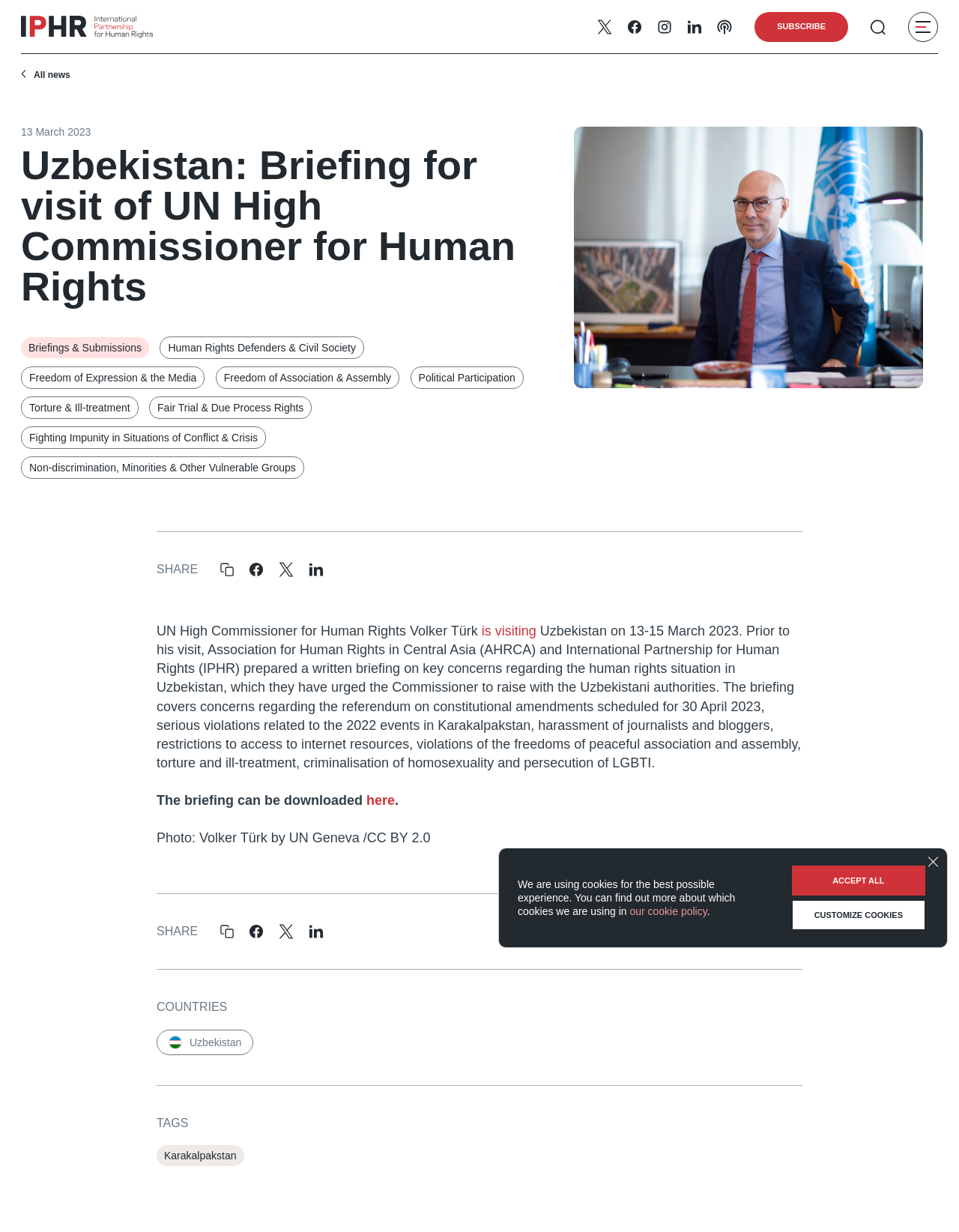Please identify the bounding box coordinates of the clickable area that will fulfill the following instruction: "Explore Products". The coordinates should be in the format of four float numbers between 0 and 1, i.e., [left, top, right, bottom].

None